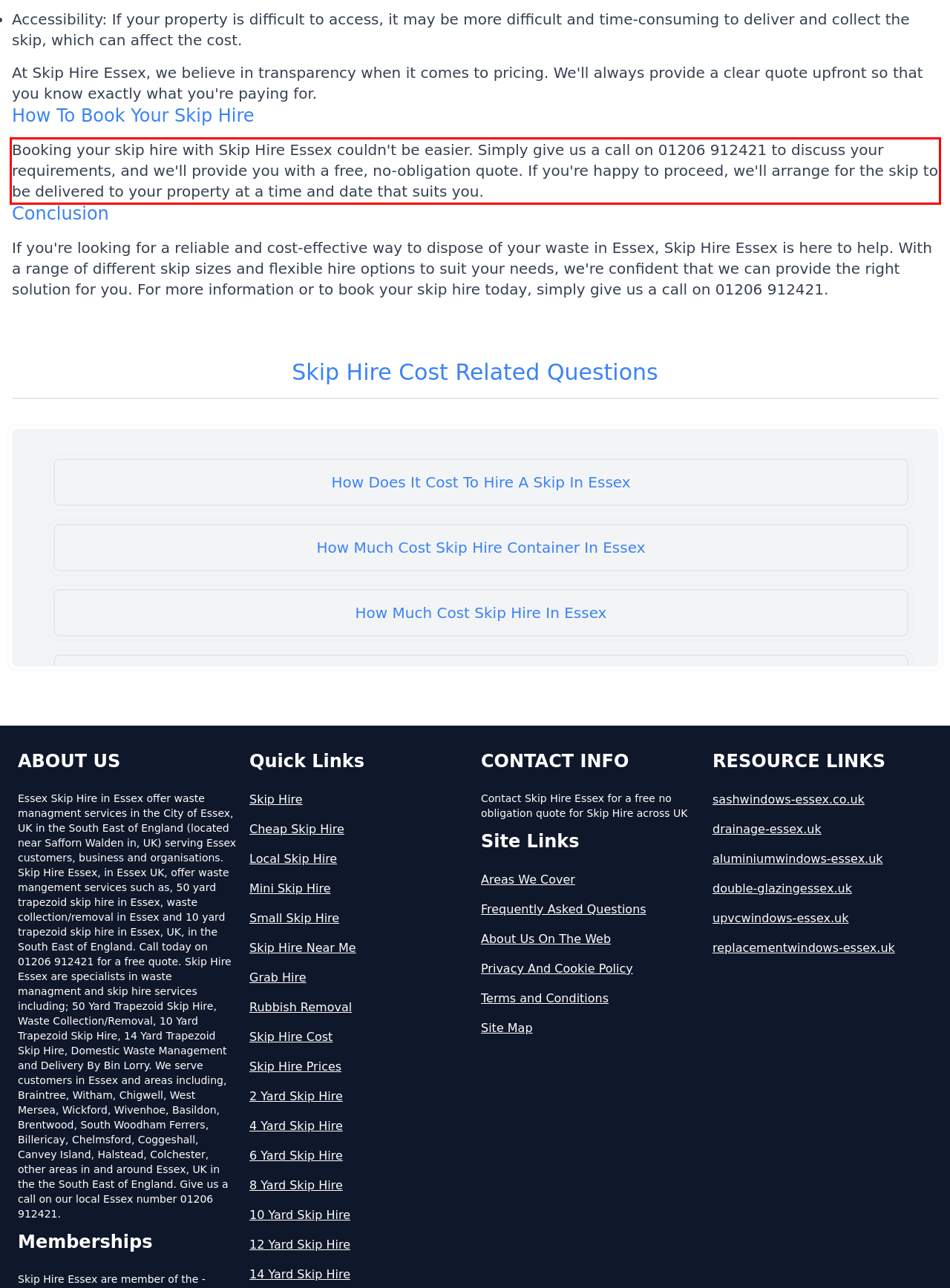You have a screenshot of a webpage with a red bounding box. Identify and extract the text content located inside the red bounding box.

Booking your skip hire with Skip Hire Essex couldn't be easier. Simply give us a call on 01206 912421 to discuss your requirements, and we'll provide you with a free, no-obligation quote. If you're happy to proceed, we'll arrange for the skip to be delivered to your property at a time and date that suits you.